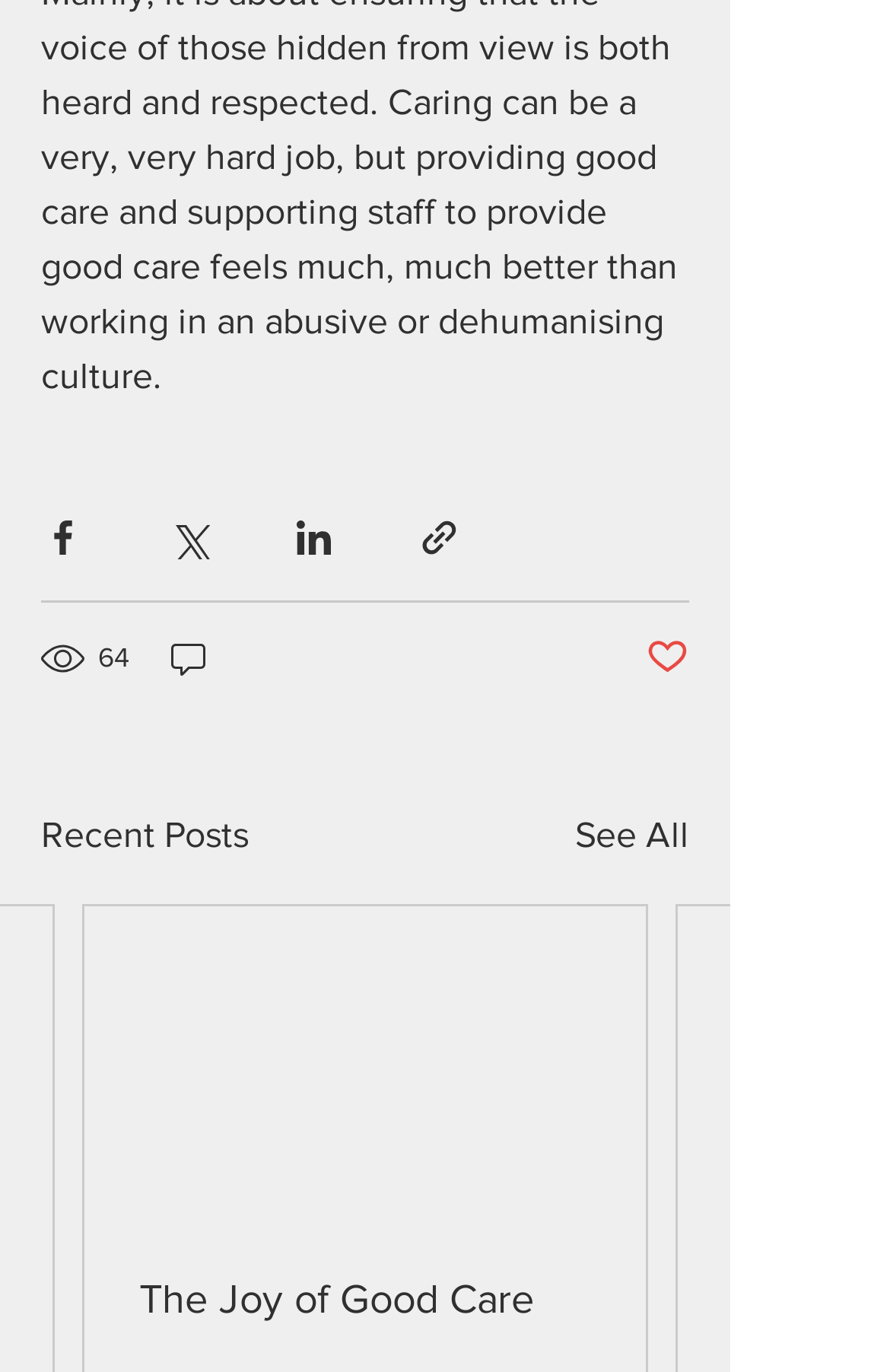Can you show the bounding box coordinates of the region to click on to complete the task described in the instruction: "Share via link"?

[0.469, 0.376, 0.518, 0.407]